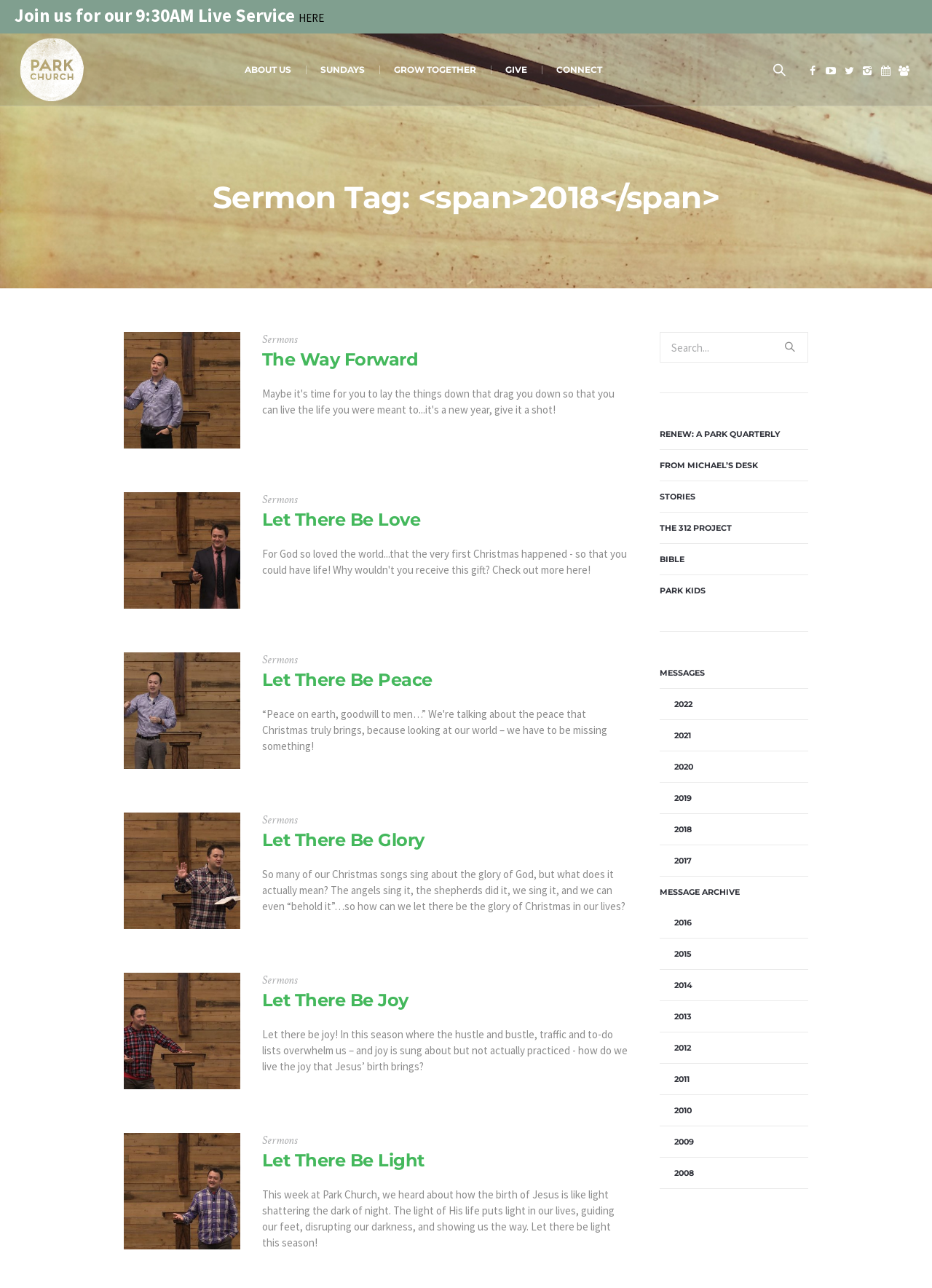Provide the bounding box coordinates of the area you need to click to execute the following instruction: "Click on the ABOUT US link".

[0.247, 0.026, 0.328, 0.082]